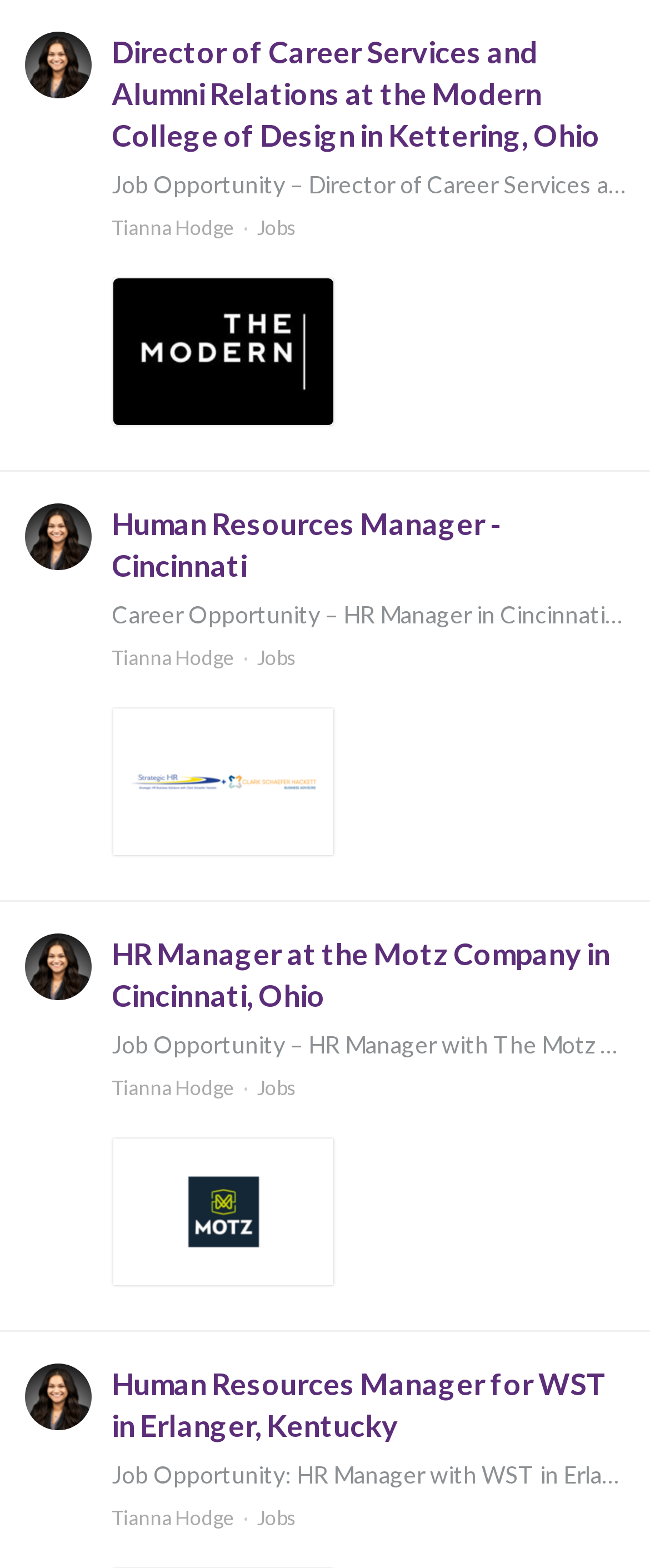Examine the screenshot and answer the question in as much detail as possible: What is the category of the job postings?

Each job posting has a link to the category 'Jobs', which suggests that the category of the job postings is indeed 'Jobs'.